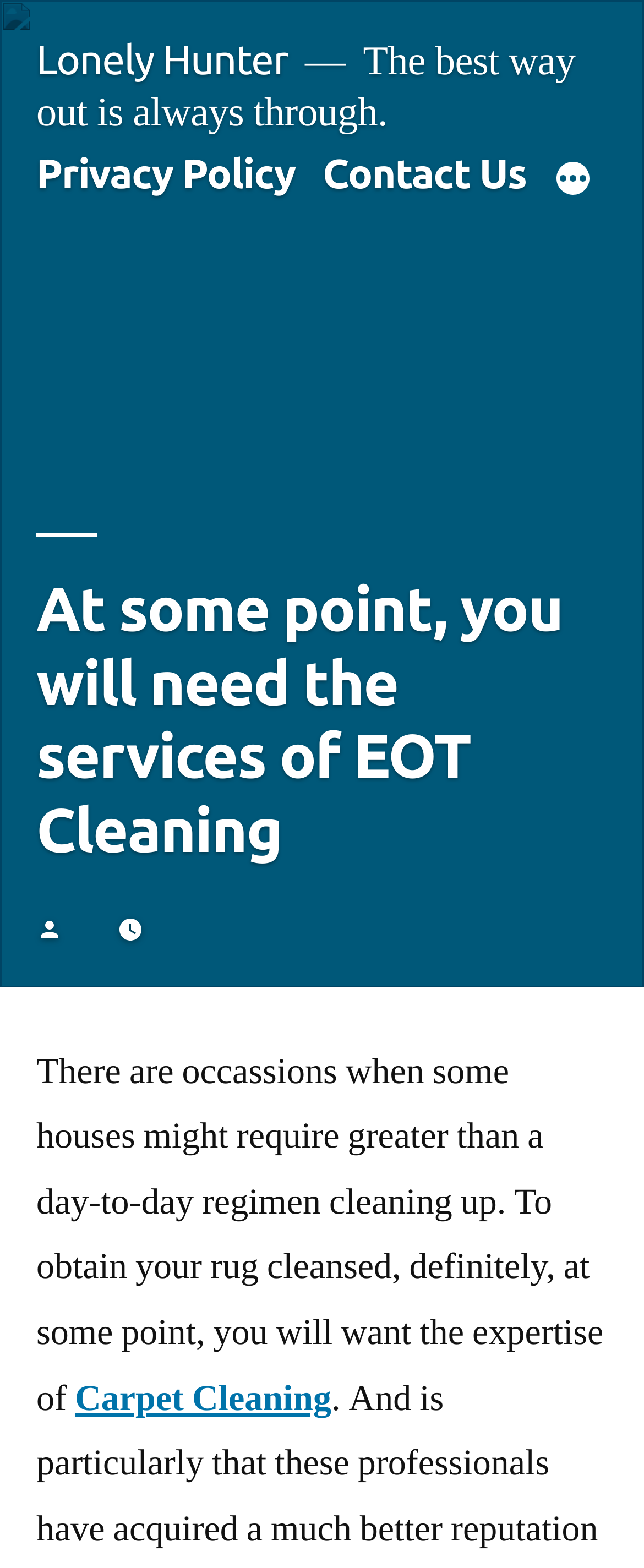Based on the image, please elaborate on the answer to the following question:
What is the quote mentioned on the webpage?

The quote 'The best way out is always through.' is a static text element located at the top of the webpage, below the company name.